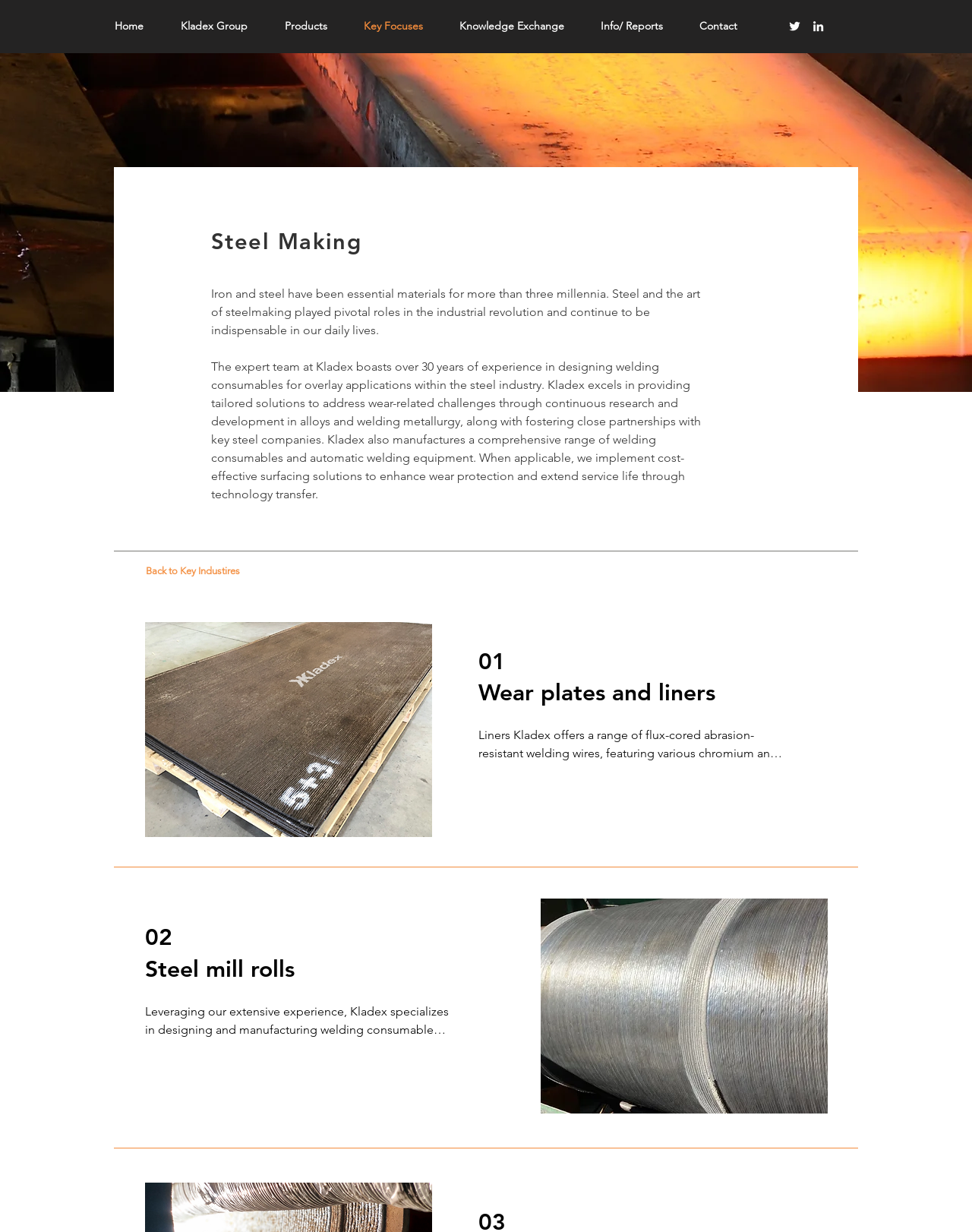Provide an in-depth caption for the elements present on the webpage.

The webpage is about Steel Making by Kladex Ltd. At the top, there is a navigation bar with links to different sections of the website, including Home, Kladex Group, Products, Key Focuses, Knowledge Exchange, Info/Reports, and Contact. To the right of the navigation bar, there is a social bar with links to Twitter and LinkedIn, each accompanied by an icon.

Below the navigation bar, there is a large image that spans the entire width of the page. Above the image, there is a heading that reads "Steel Making". Below the heading, there is a paragraph of text that provides a brief introduction to the importance of steel and steelmaking.

Following the introductory text, there is a section that describes the expertise of Kladex in designing welding consumables for the steel industry. This section includes a block of text that outlines the company's experience, research and development, and partnerships with steel companies.

To the left of this section, there is a link to "Back to Key Industries". Below this link, there is an image of wear plates and liners. To the right of the image, there is a heading that reads "Wear plates and liners", followed by a group of text that describes the company's offerings in this area.

Further down the page, there is a section with a heading that reads "Steel mill rolls". This section includes an image of hot strip mill rolls and a block of text that describes the company's products and services in this area.